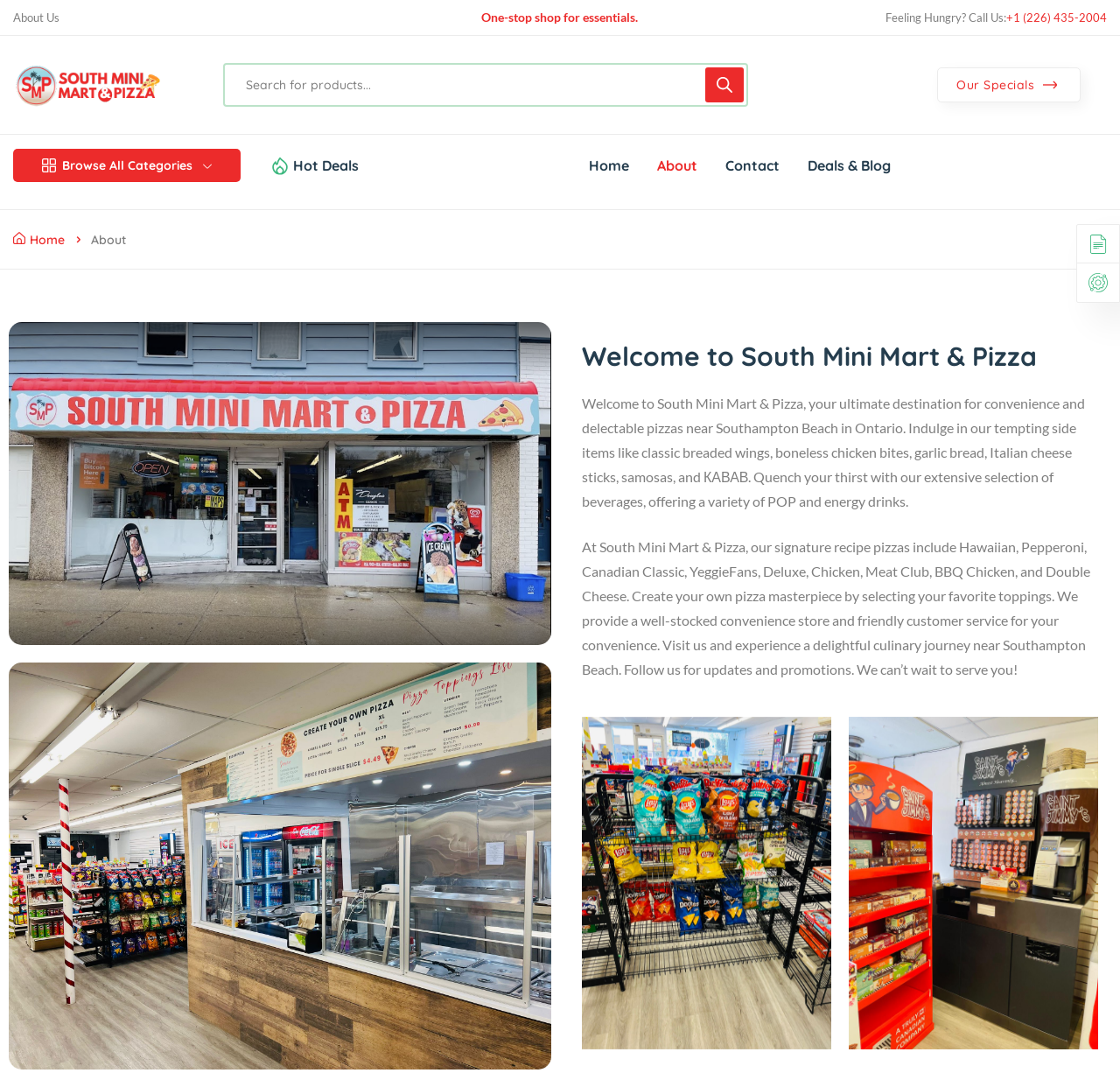Show the bounding box coordinates for the HTML element described as: "Our Specials".

[0.837, 0.063, 0.965, 0.095]